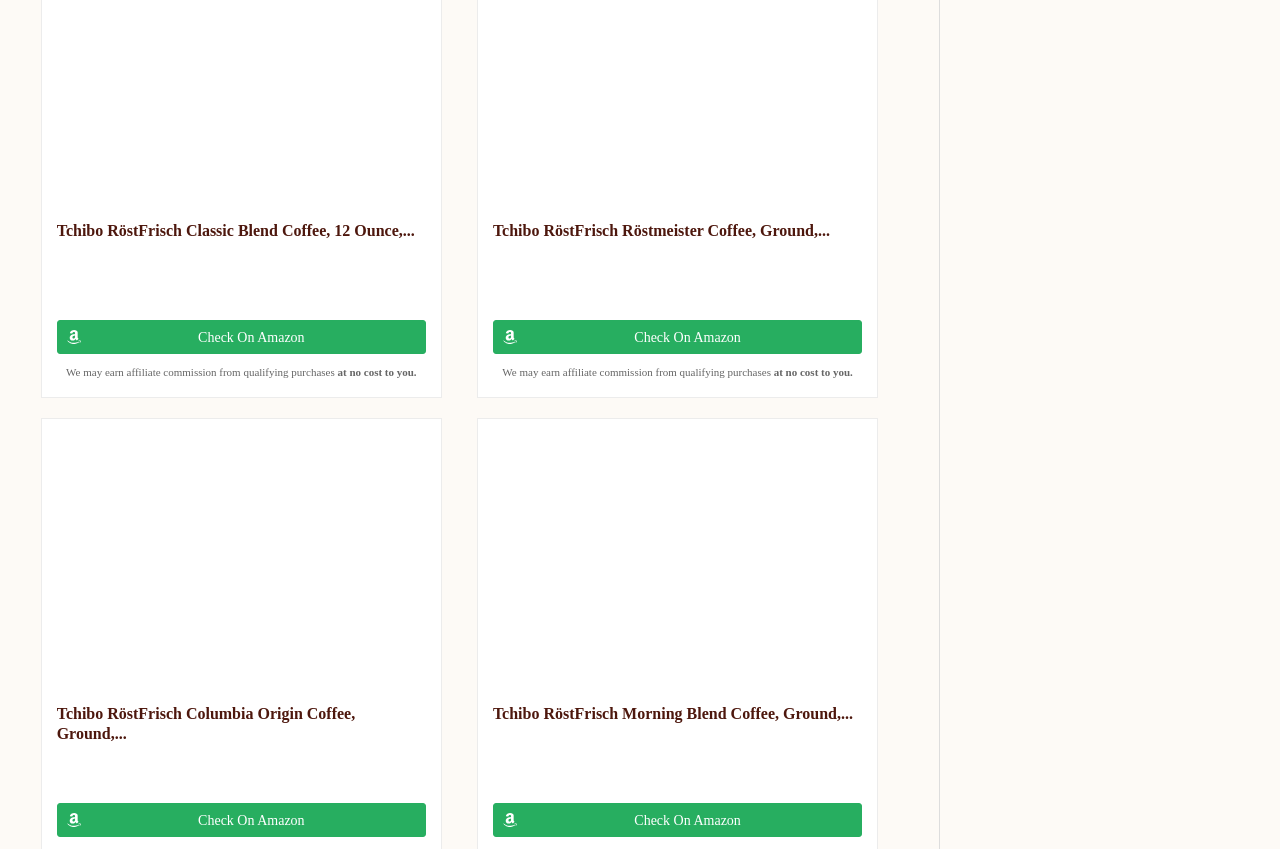What is the roast level of Tchibo RöstFrisch Morning Blend Coffee?
Can you provide an in-depth and detailed response to the question?

I read the product description of Tchibo RöstFrisch Morning Blend Coffee, which mentions that it is a Light Roast coffee.